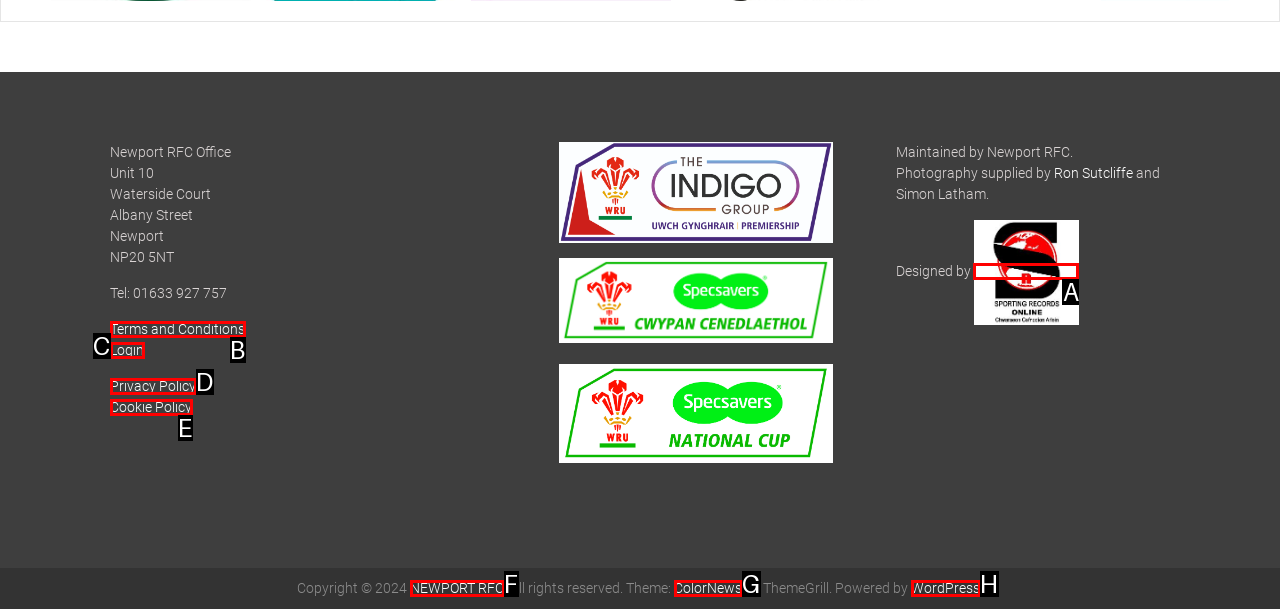Determine which HTML element to click for this task: Click on WordPress Provide the letter of the selected choice.

H